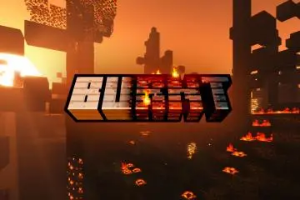Generate an in-depth description of the image you see.

The image showcases the title "Burnt," prominently displayed against a dramatic backdrop of fiery hues and silhouettes, characteristic of a Minecraft environment. The warm tones evoke an intense and immersive atmosphere, suggestive of a world altered by flames and destruction. This captivating design positions "Burnt" as a mod that likely introduces elements of fire and survival challenges, enticing players to explore unique gameplay experiences. The blend of creative text aesthetics with Minecraft's iconic landscape emphasizes the mod's thematic focus on the consequences of fire in the game world.